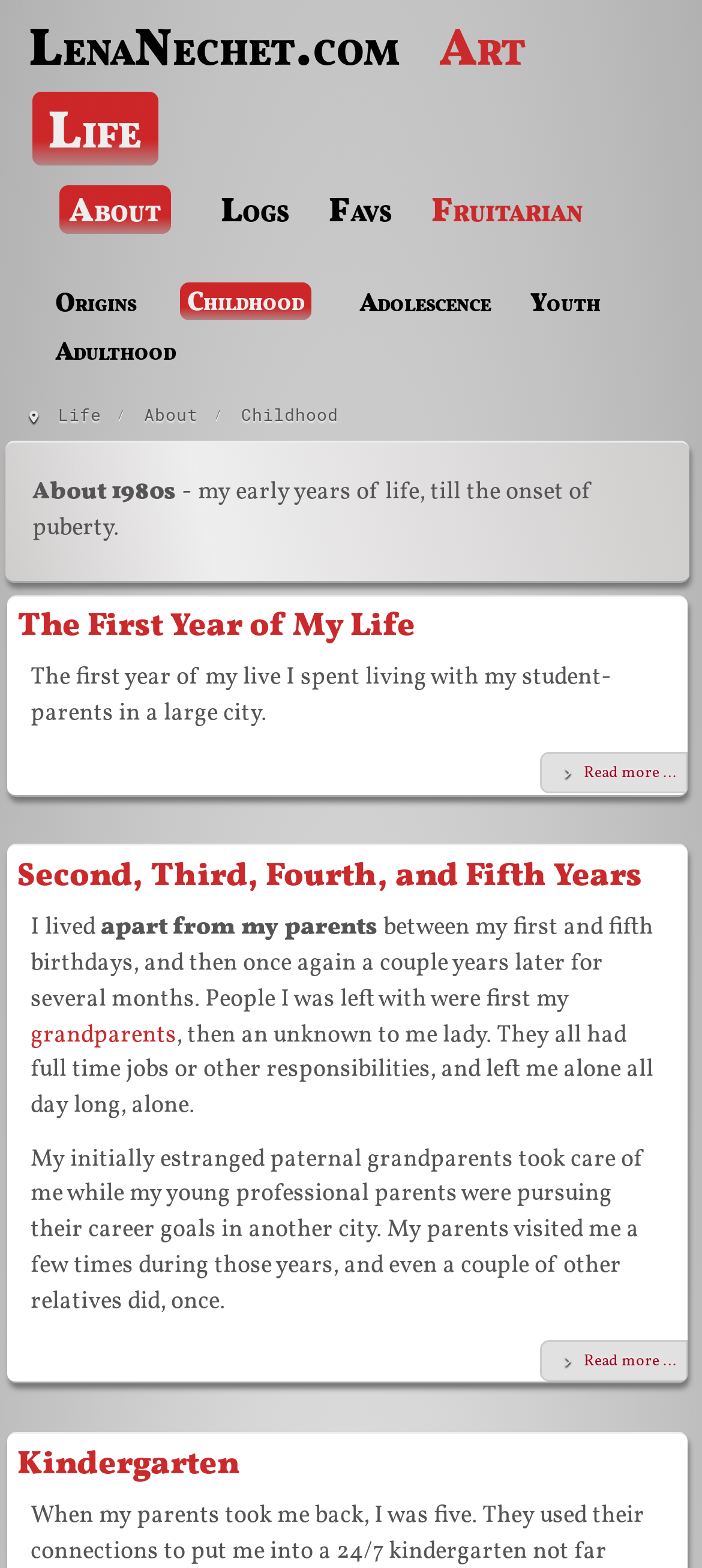Pinpoint the bounding box coordinates of the area that must be clicked to complete this instruction: "visit the grandparents page".

[0.044, 0.649, 0.251, 0.667]